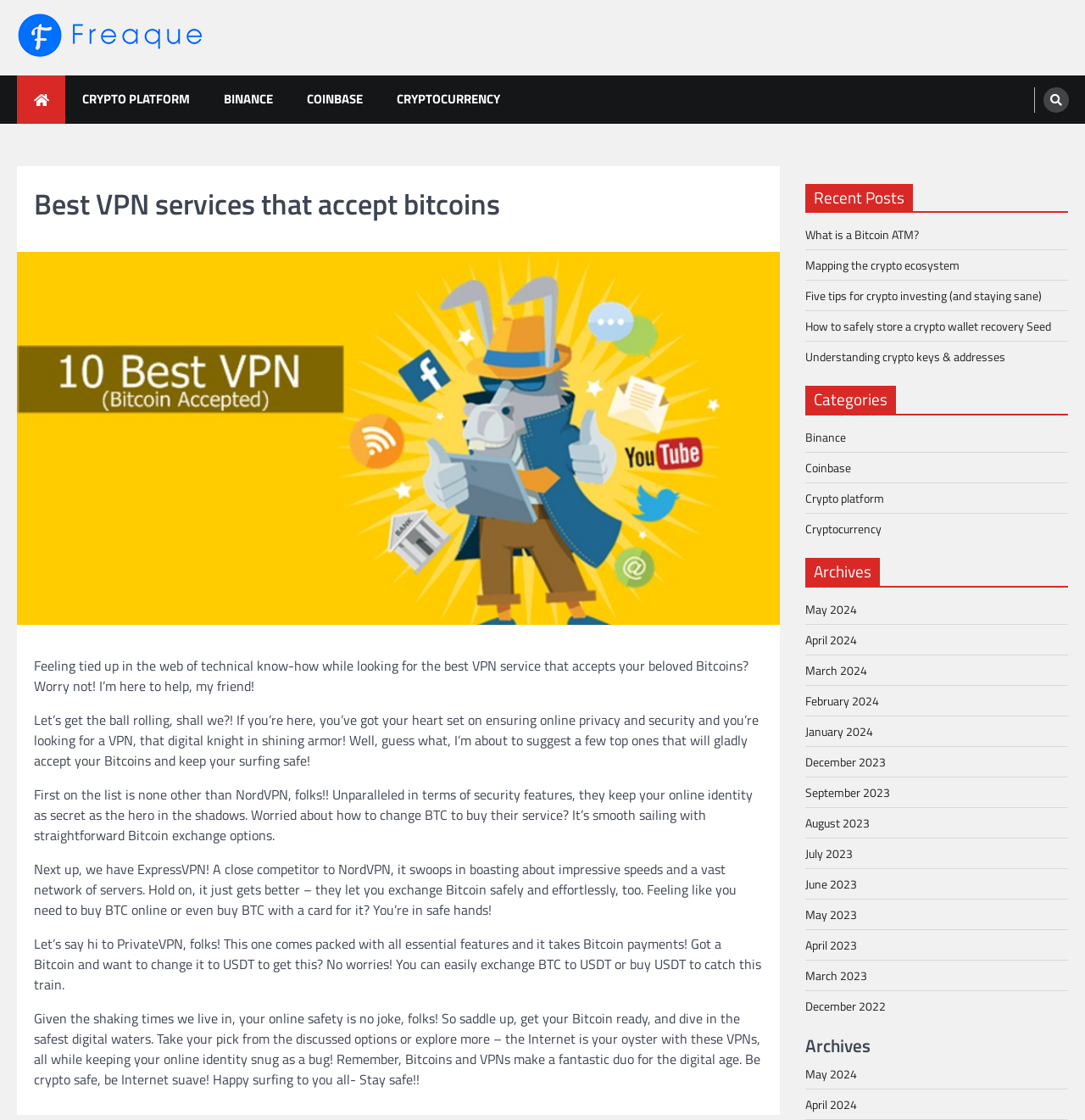What is the first VPN service mentioned?
Based on the visual information, provide a detailed and comprehensive answer.

The first VPN service mentioned on the webpage is NordVPN. The author describes it as unparalleled in terms of security features, and mentions that it has straightforward Bitcoin exchange options.